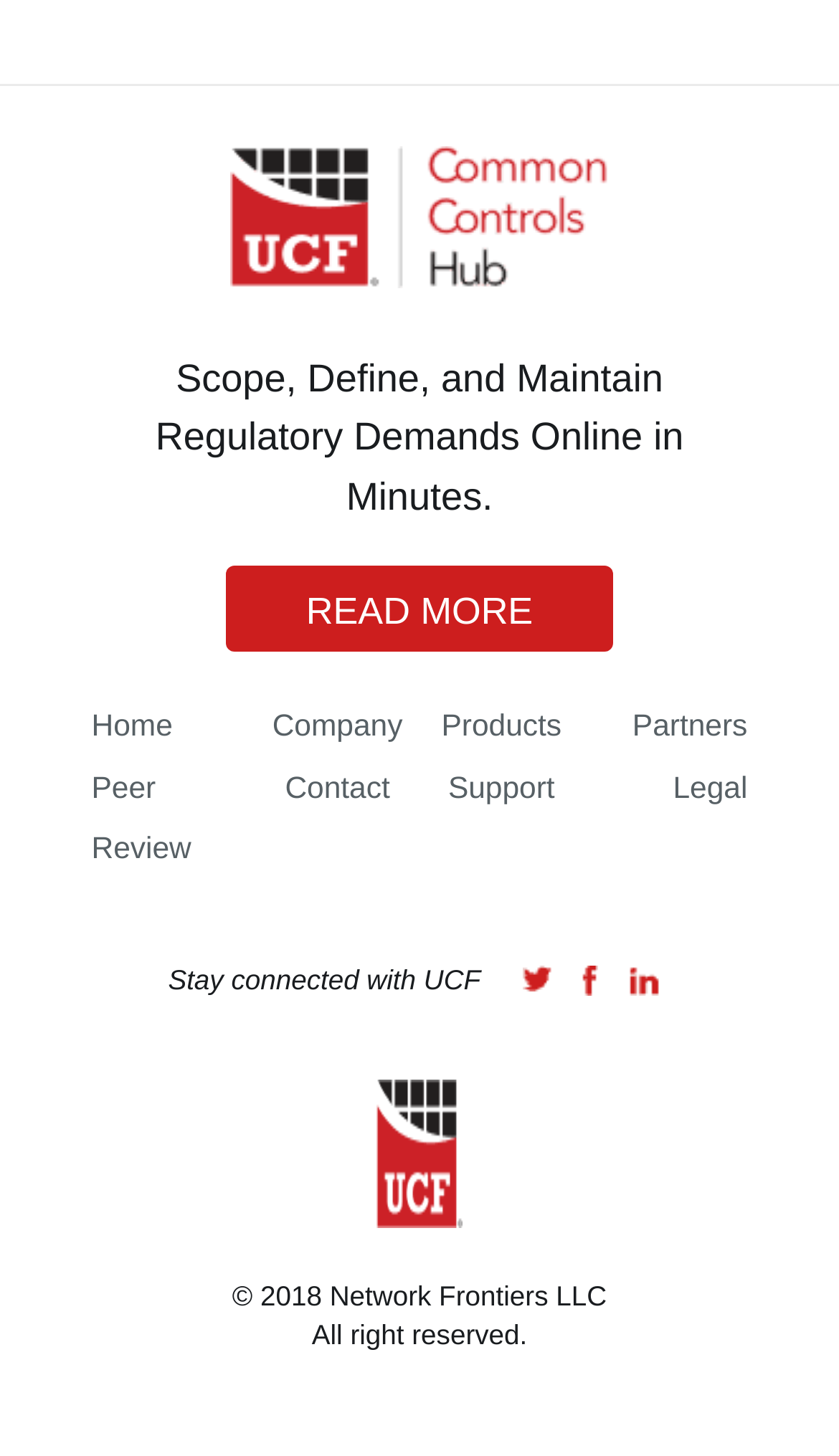Answer the following in one word or a short phrase: 
What is the logo at the top left corner?

Common Controls Hub Logo